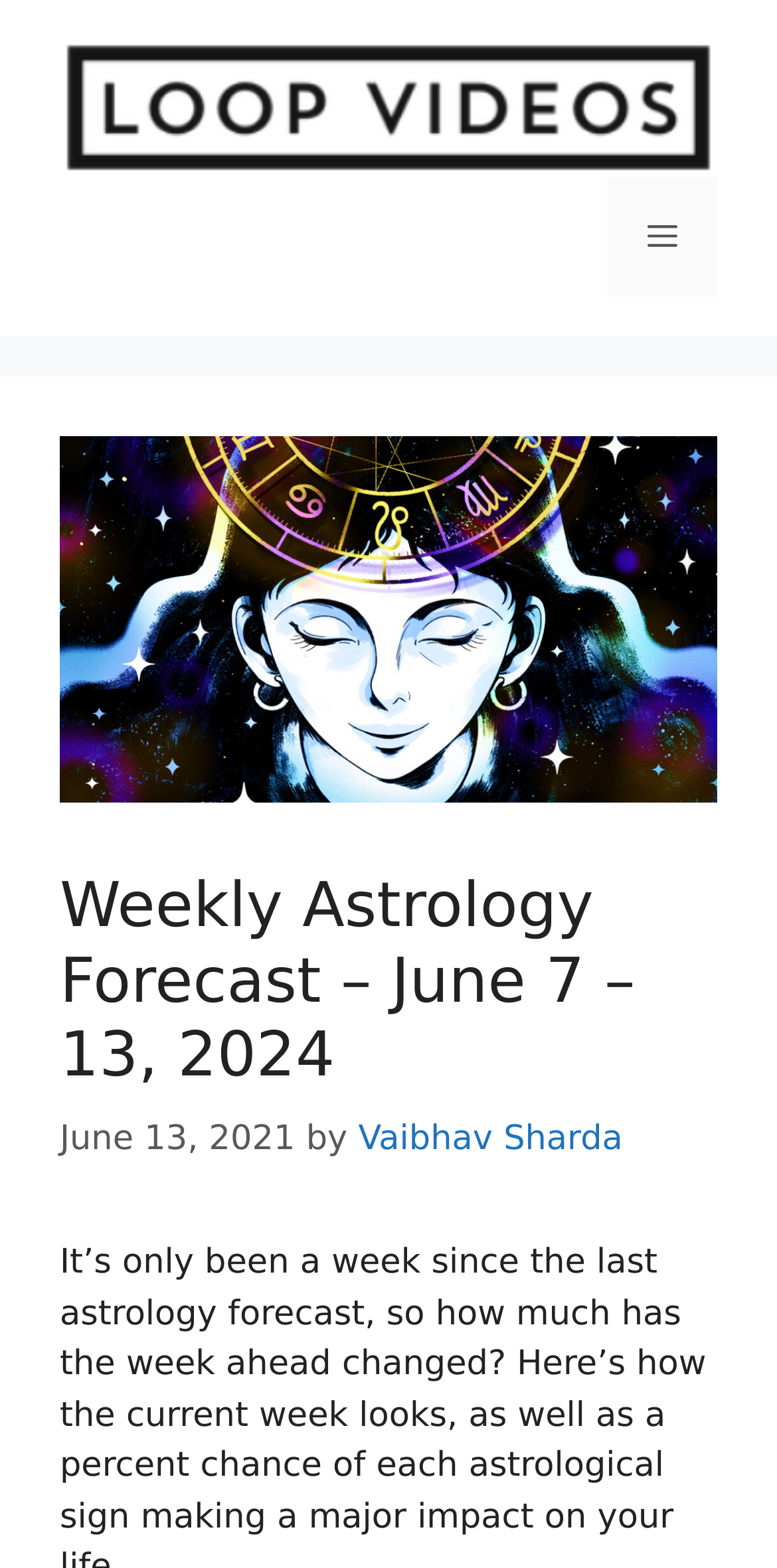What is the category of the content on this webpage?
Using the image provided, answer with just one word or phrase.

Astrology